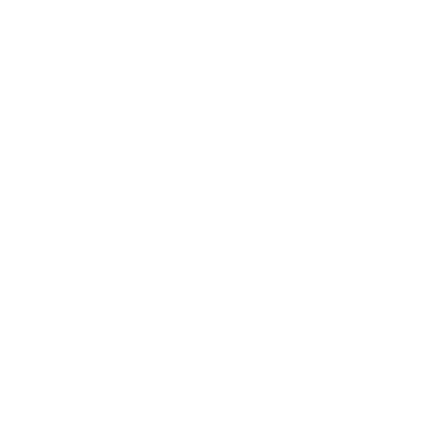Offer a detailed explanation of the image's components.

The image features the logo of the brand "Raviate LLC," showcased prominently within a section dedicated to their skincare product offerings. Surrounding context includes the Neutrogena Oil Free Pink Grapefruit Acne Treatment Face Wash, which highlights its key ingredients such as Vitamin C and 2% Salicylic Acid, designed to gently treat and prevent breakouts. This image is part of a promotional display that emphasizes the product's effectiveness in achieving clear skin while also catering to customer inquiries about product availability and purchasing options. The visual branding elements help establish Raviate LLC's identity in the beauty and personal care market.